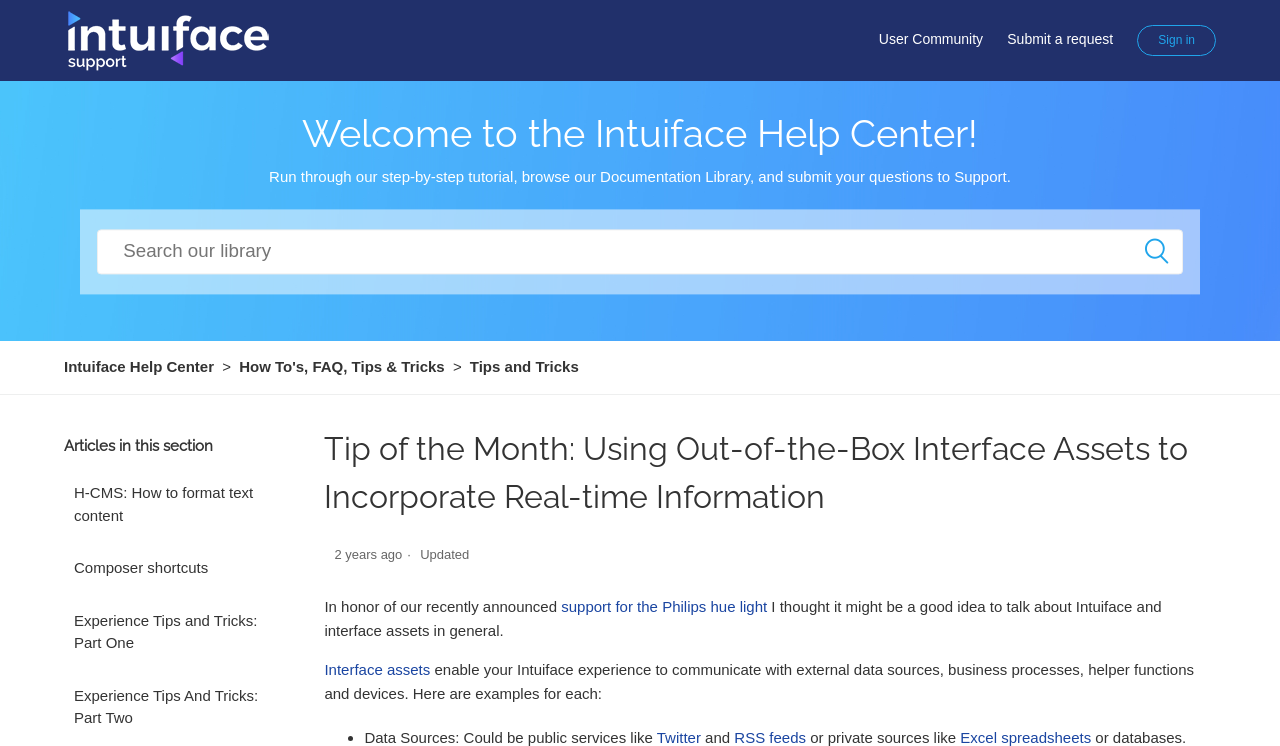Identify and provide the main heading of the webpage.

Welcome to the Intuiface Help Center!